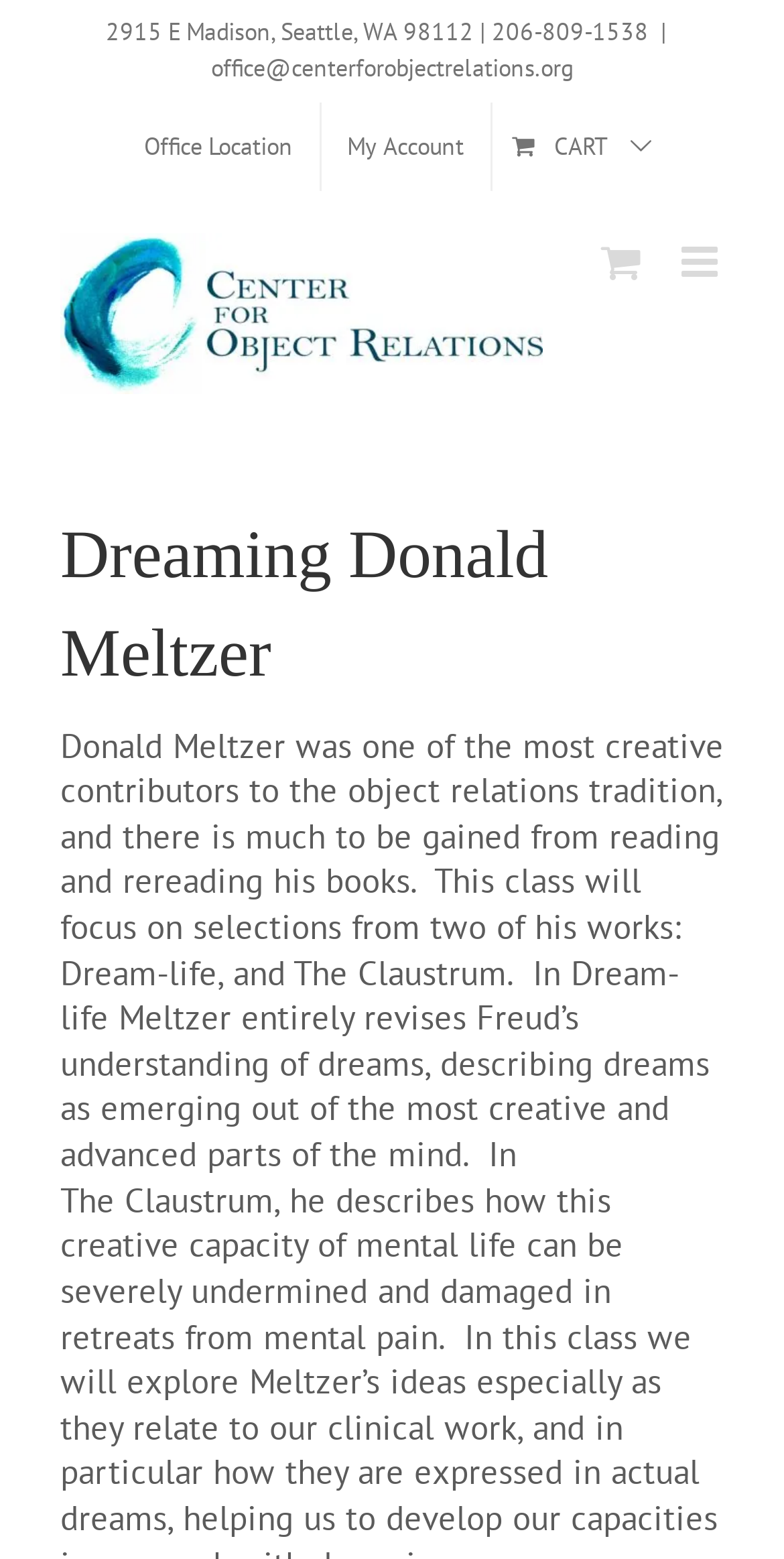Utilize the information from the image to answer the question in detail:
What is the address of the Center for Object Relations?

I found the address by looking at the static text element at the top of the page, which contains the address '2915 E Madison, Seattle, WA 98112'.